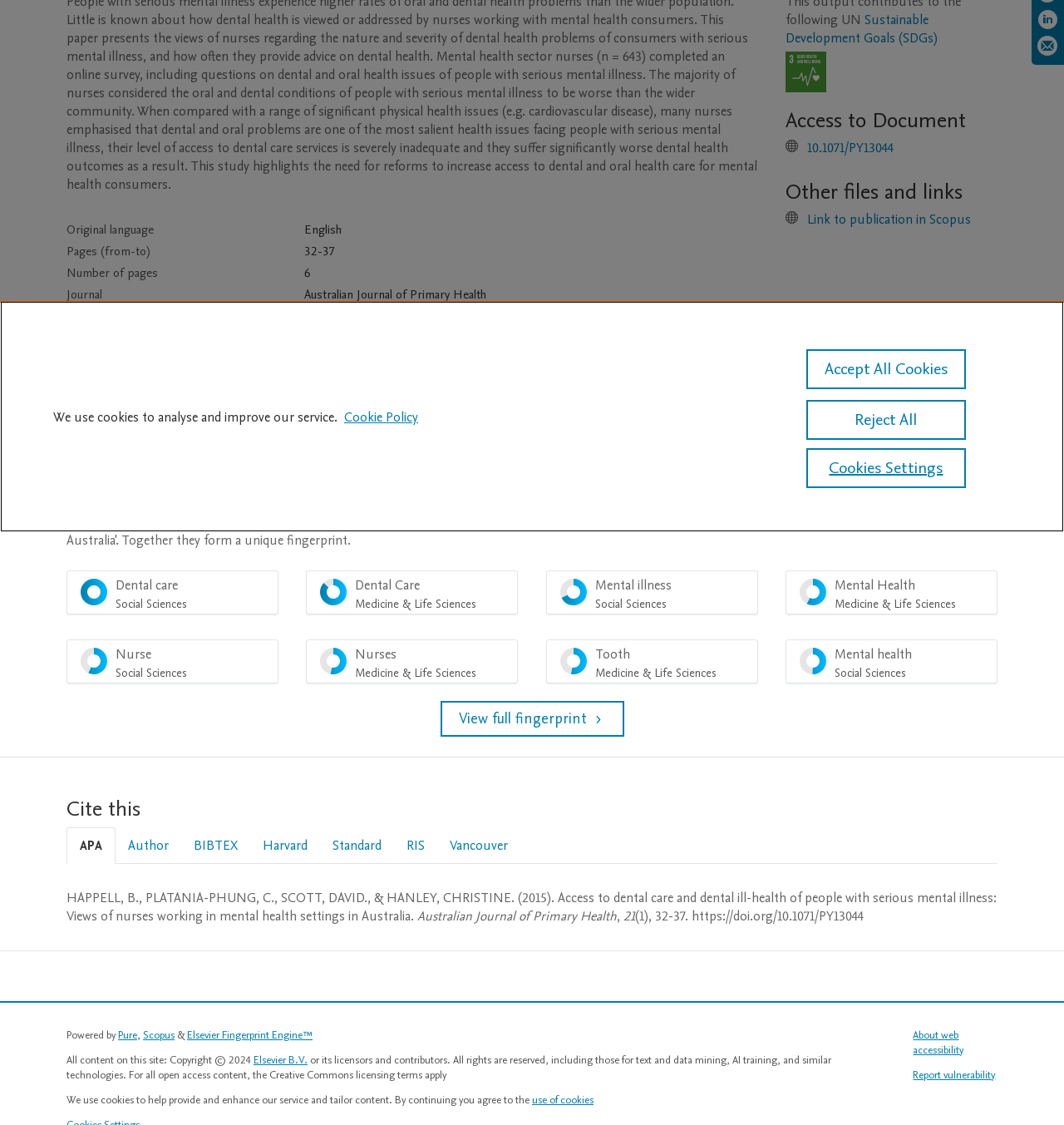Extract the bounding box coordinates for the UI element described by the text: "Report vulnerability". The coordinates should be in the form of [left, top, right, bottom] with values between 0 and 1.

[0.858, 0.949, 0.936, 0.962]